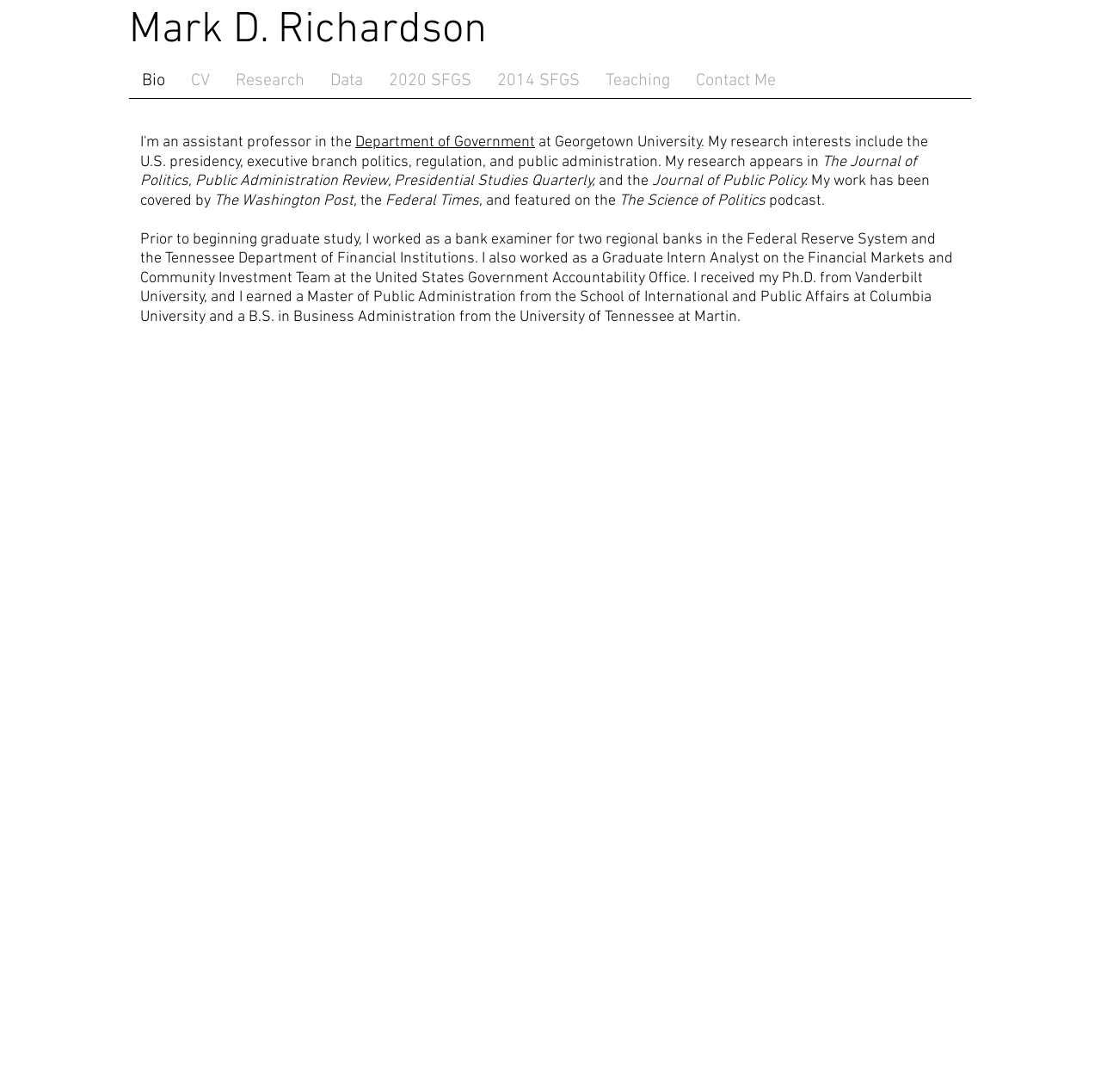Show the bounding box coordinates of the element that should be clicked to complete the task: "Learn more about the Department of Government".

[0.323, 0.122, 0.486, 0.139]